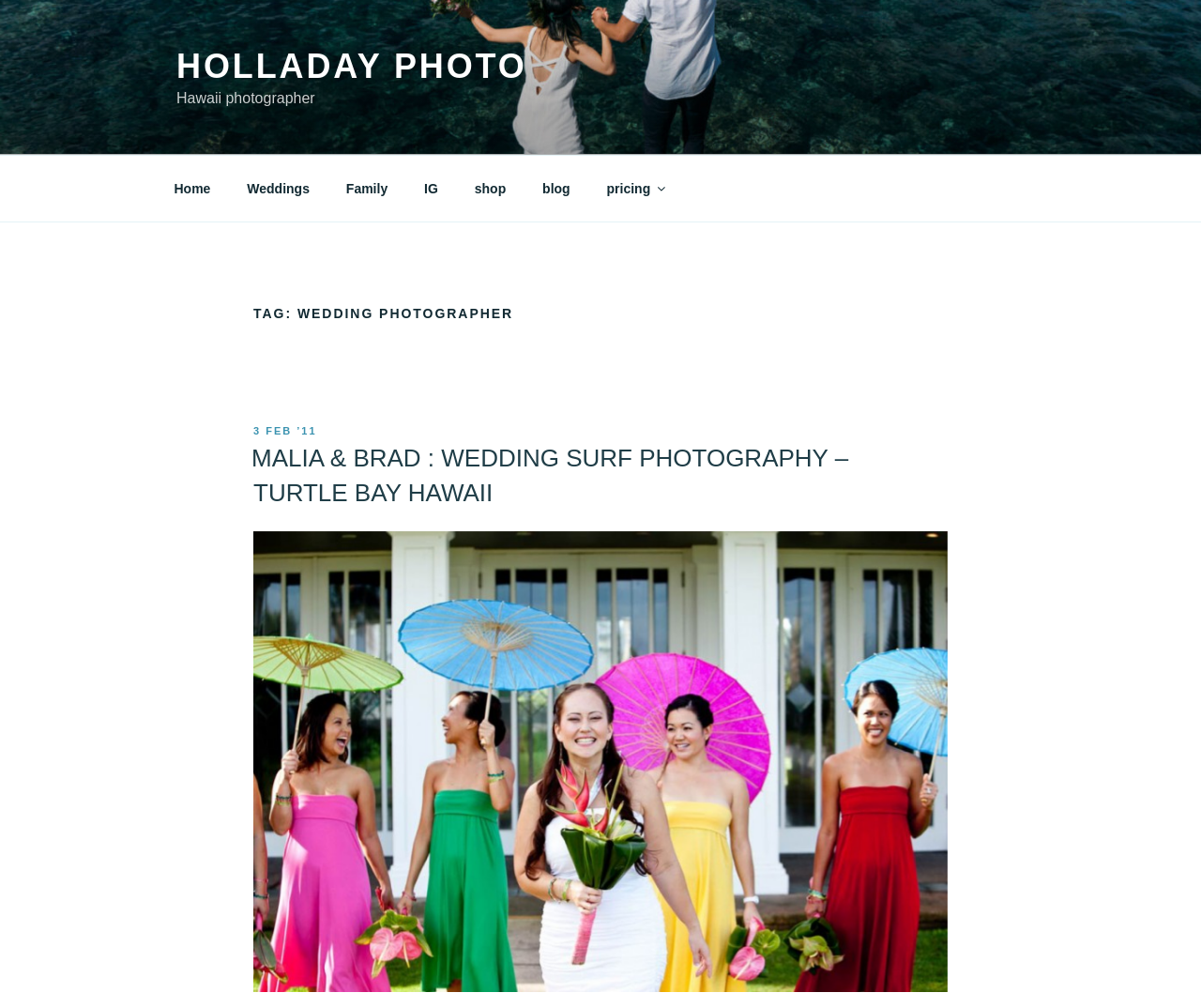Based on the element description blog, identify the bounding box of the UI element in the given webpage screenshot. The coordinates should be in the format (top-left x, top-left y, bottom-right x, bottom-right y) and must be between 0 and 1.

[0.438, 0.164, 0.488, 0.21]